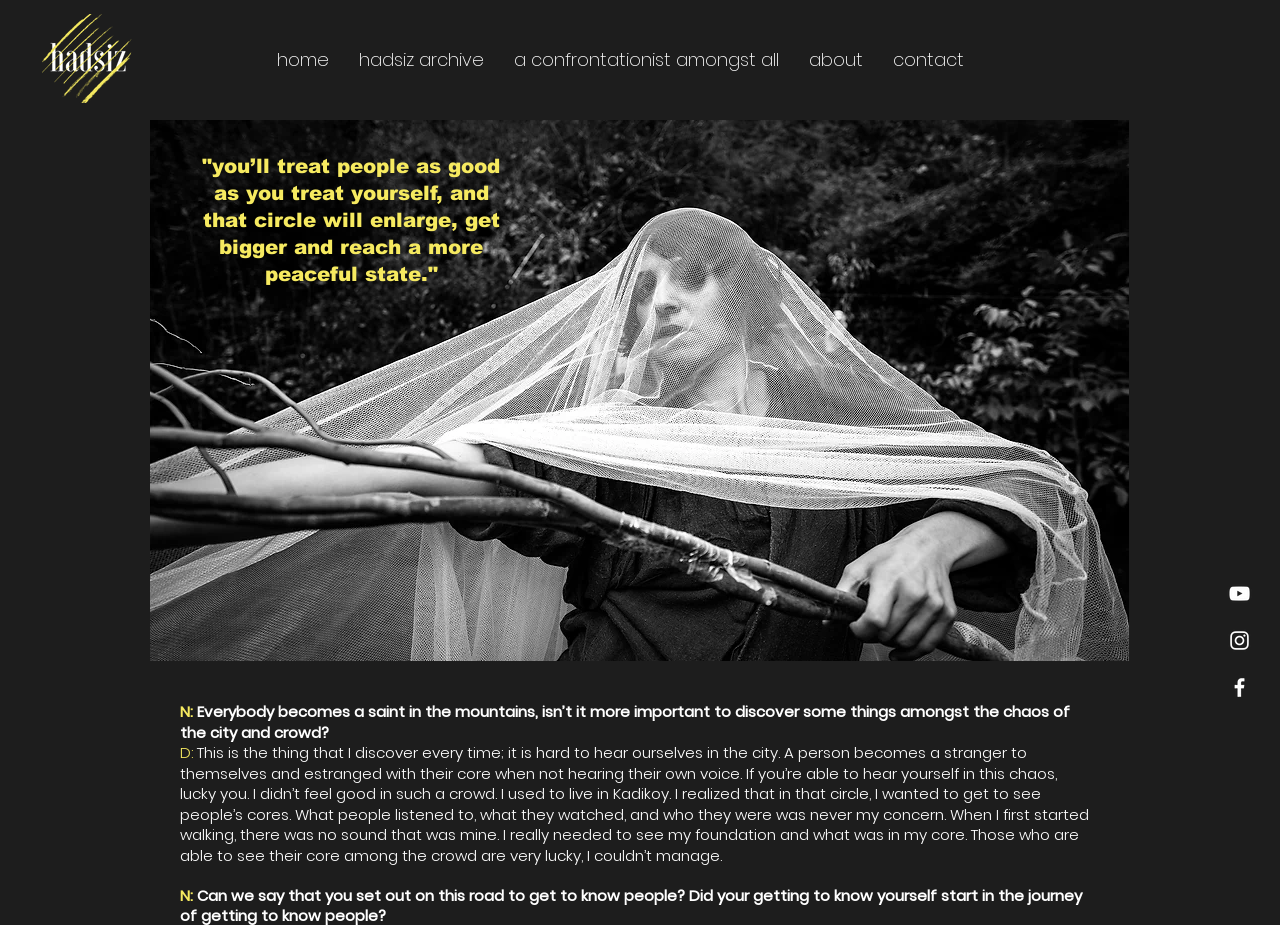Indicate the bounding box coordinates of the element that must be clicked to execute the instruction: "contact us". The coordinates should be given as four float numbers between 0 and 1, i.e., [left, top, right, bottom].

[0.686, 0.038, 0.765, 0.092]